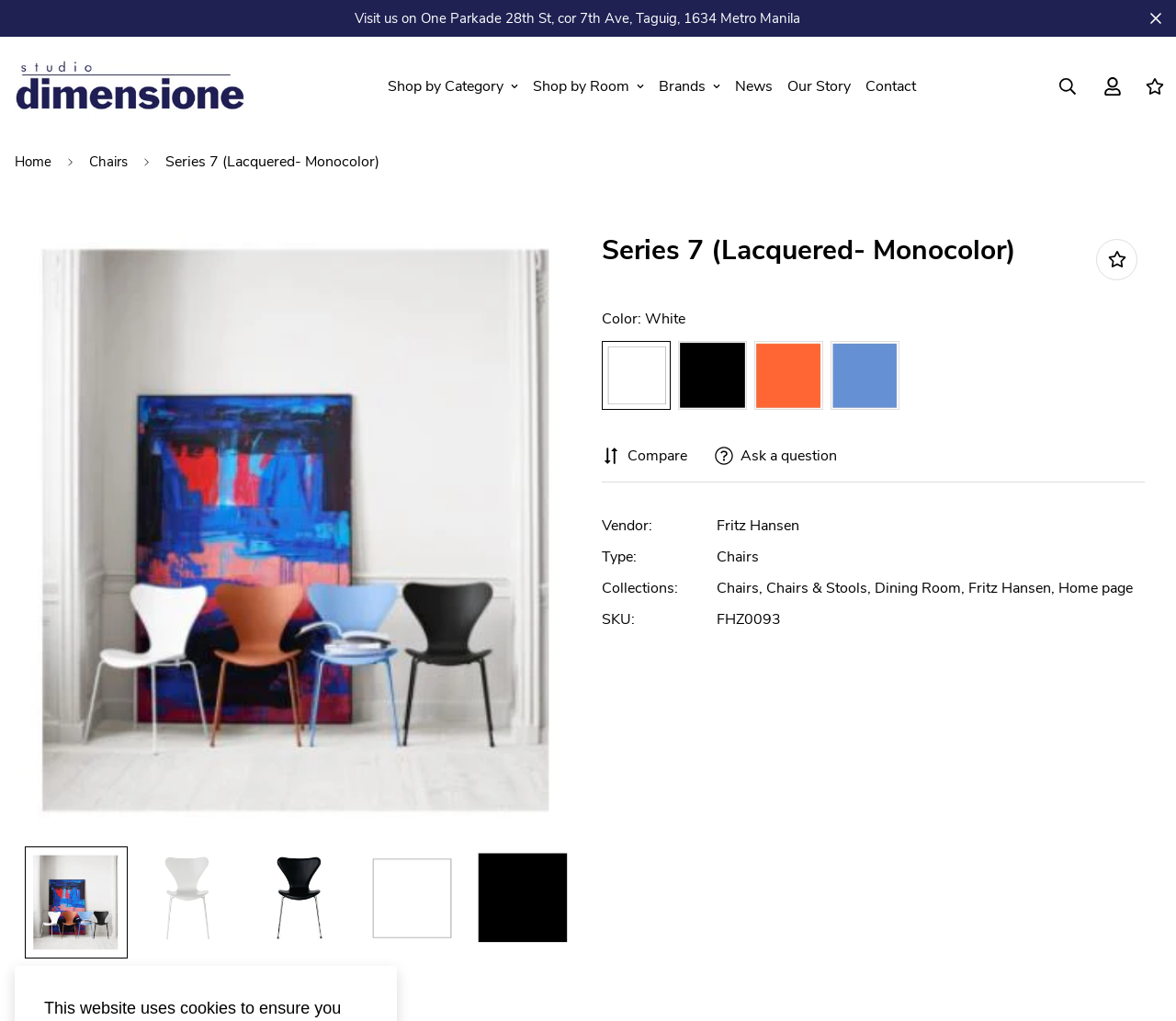What is the SKU of the product?
Examine the image closely and answer the question with as much detail as possible.

The SKU of the product can be found in the section where it is written as 'SKU: FHZ0093'. This section is located below the heading 'Series 7 (Lacquered- Monocolor)'.